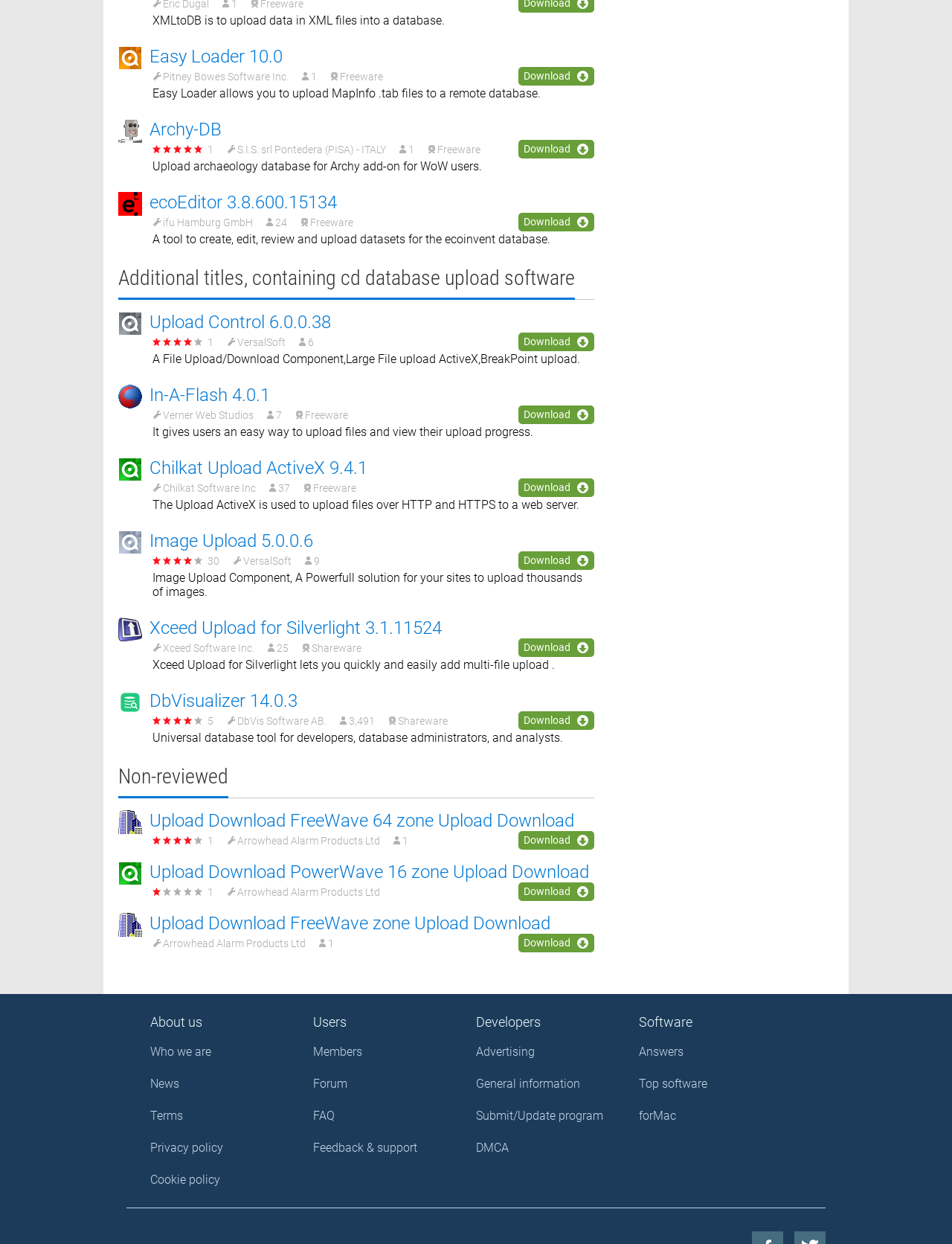Pinpoint the bounding box coordinates of the clickable element needed to complete the instruction: "Upload archaeology database for Archy add-on for WoW users with Archy-DB". The coordinates should be provided as four float numbers between 0 and 1: [left, top, right, bottom].

[0.16, 0.128, 0.506, 0.139]